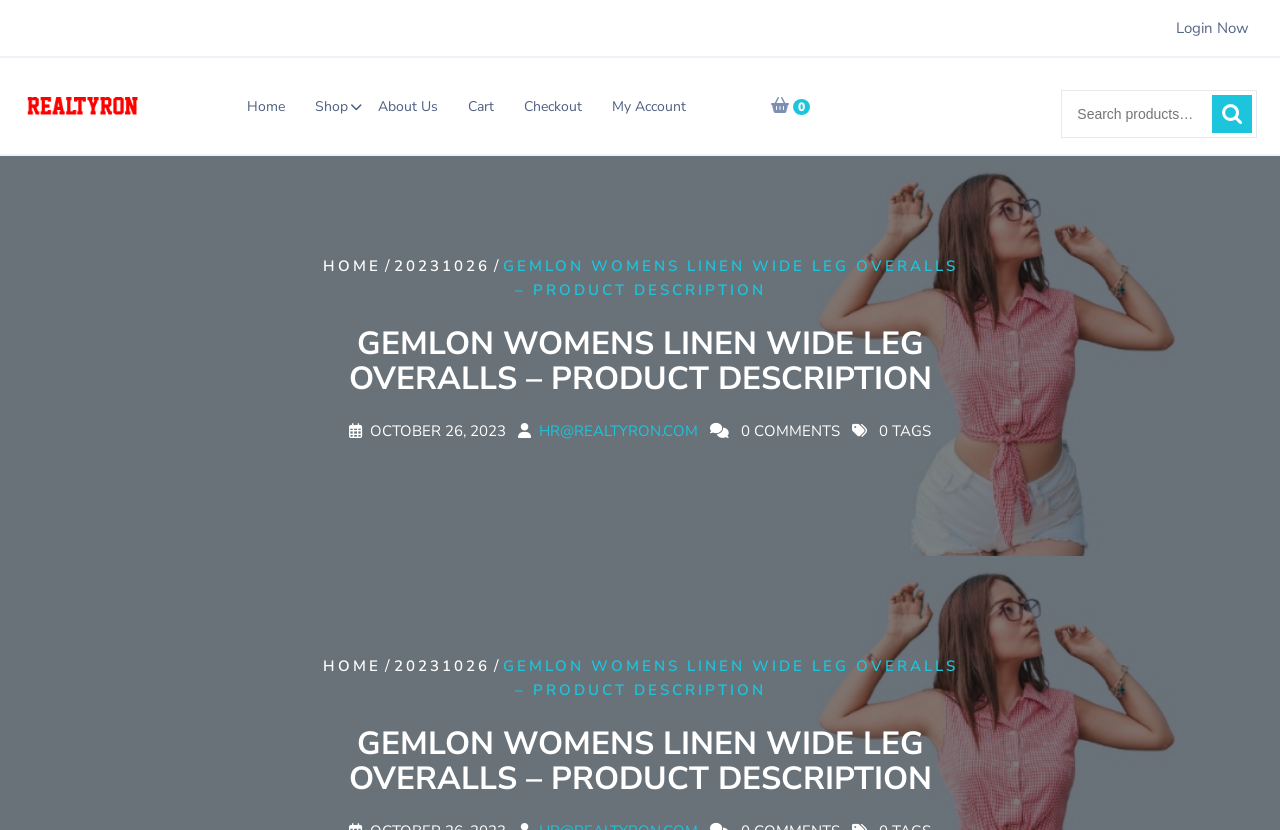What is the date mentioned on the page?
Look at the screenshot and provide an in-depth answer.

I found the date mentioned in the static text element, which is 'OCTOBER 26, 2023'. This date is likely related to the product description or publication date.